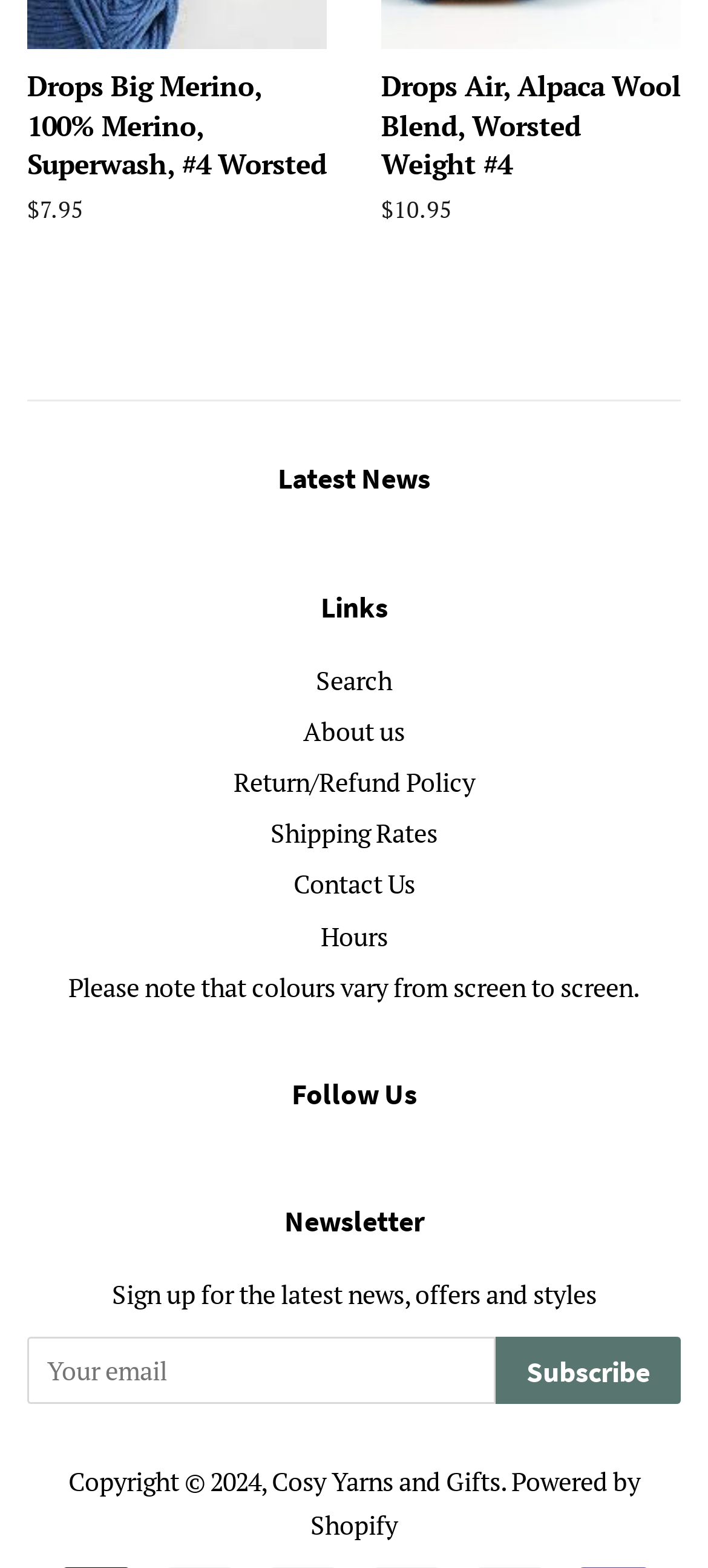Please reply with a single word or brief phrase to the question: 
What is the meaning of the text 'Please note that colours vary from screen to screen.'?

Colour display warning